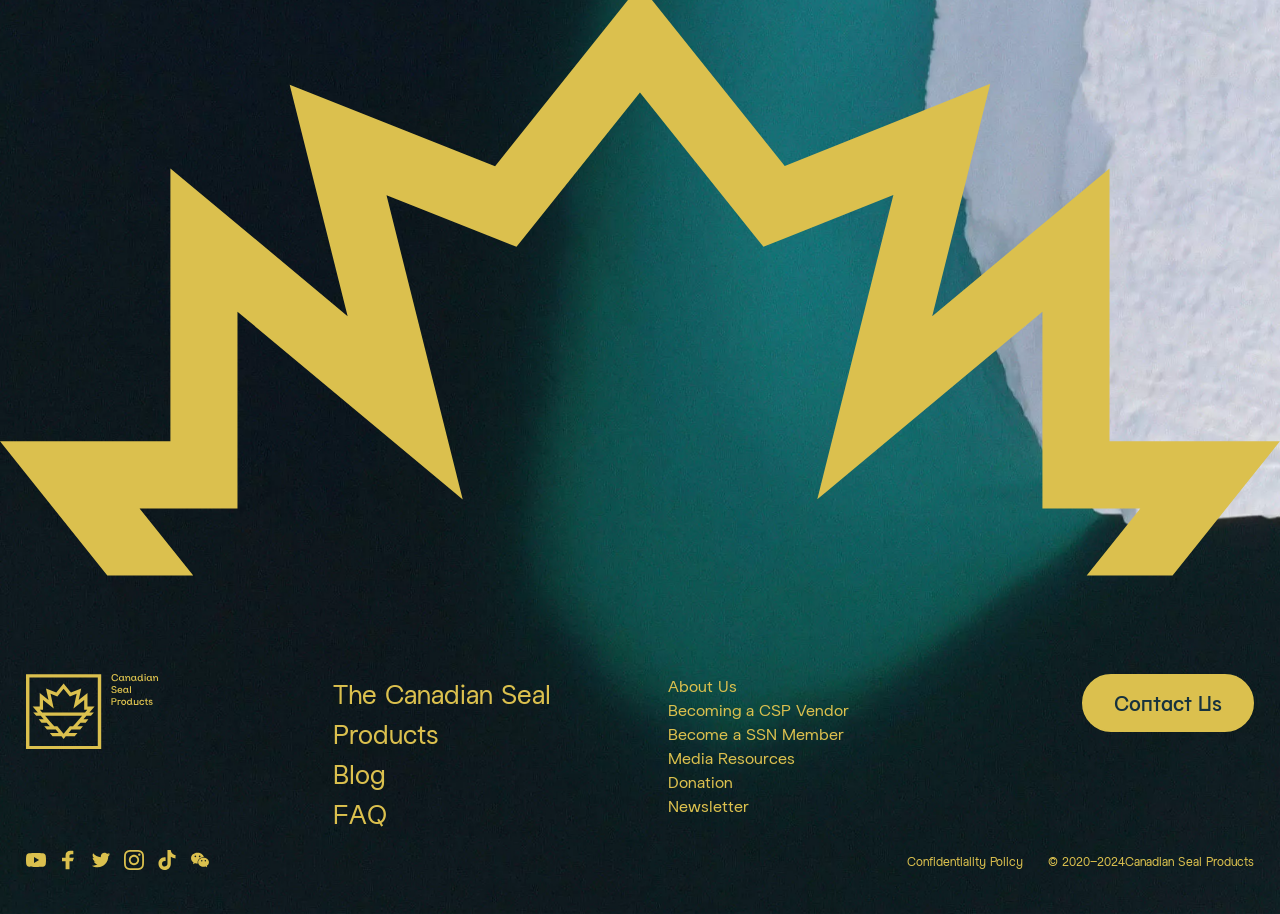Extract the bounding box coordinates for the UI element described by the text: "The Canadian Seal". The coordinates should be in the form of [left, top, right, bottom] with values between 0 and 1.

[0.26, 0.741, 0.43, 0.776]